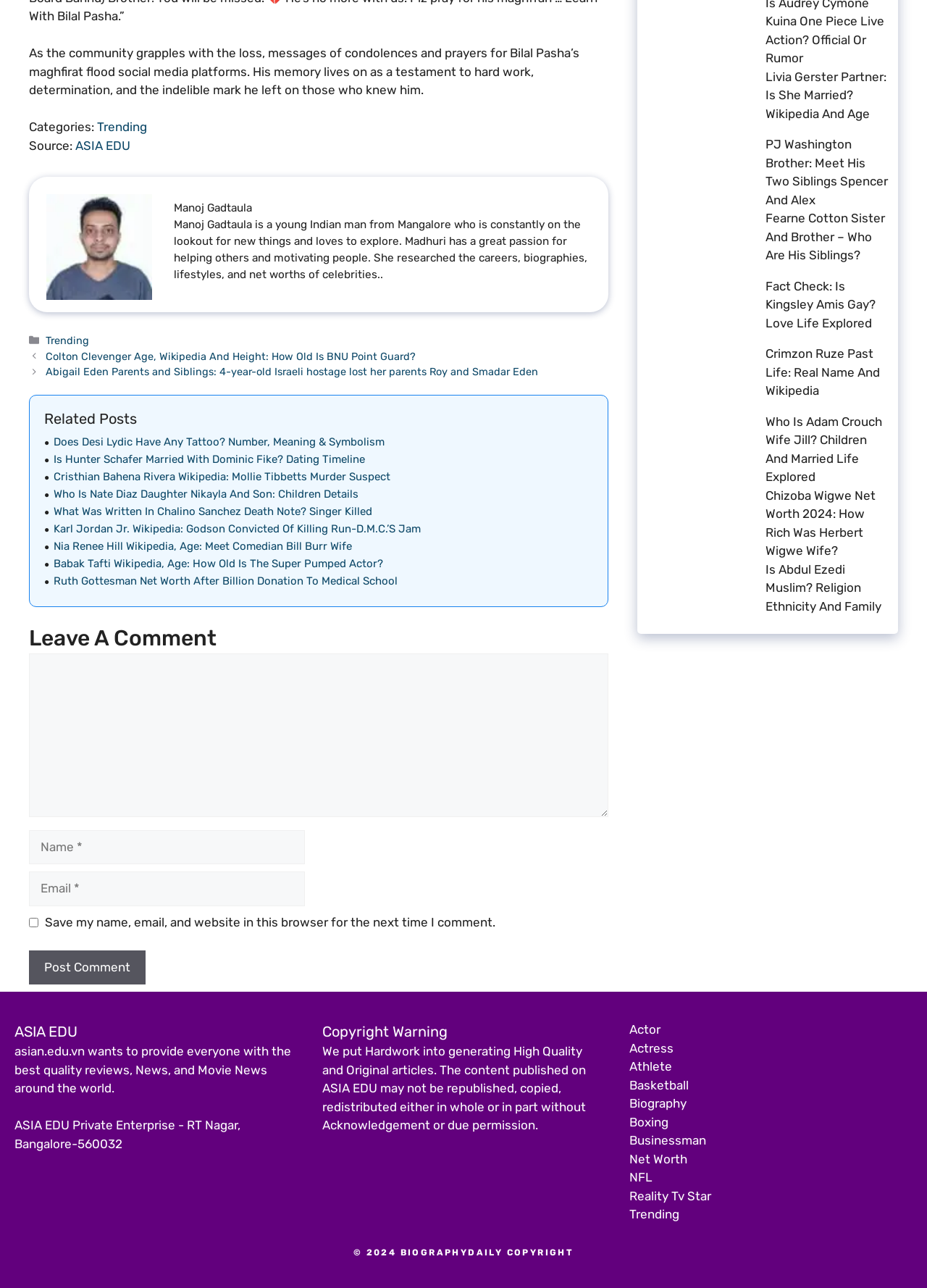How many related posts are there?
Please respond to the question with a detailed and thorough explanation.

I counted the number of article elements with the heading 'Related Posts' and found 8 related posts.